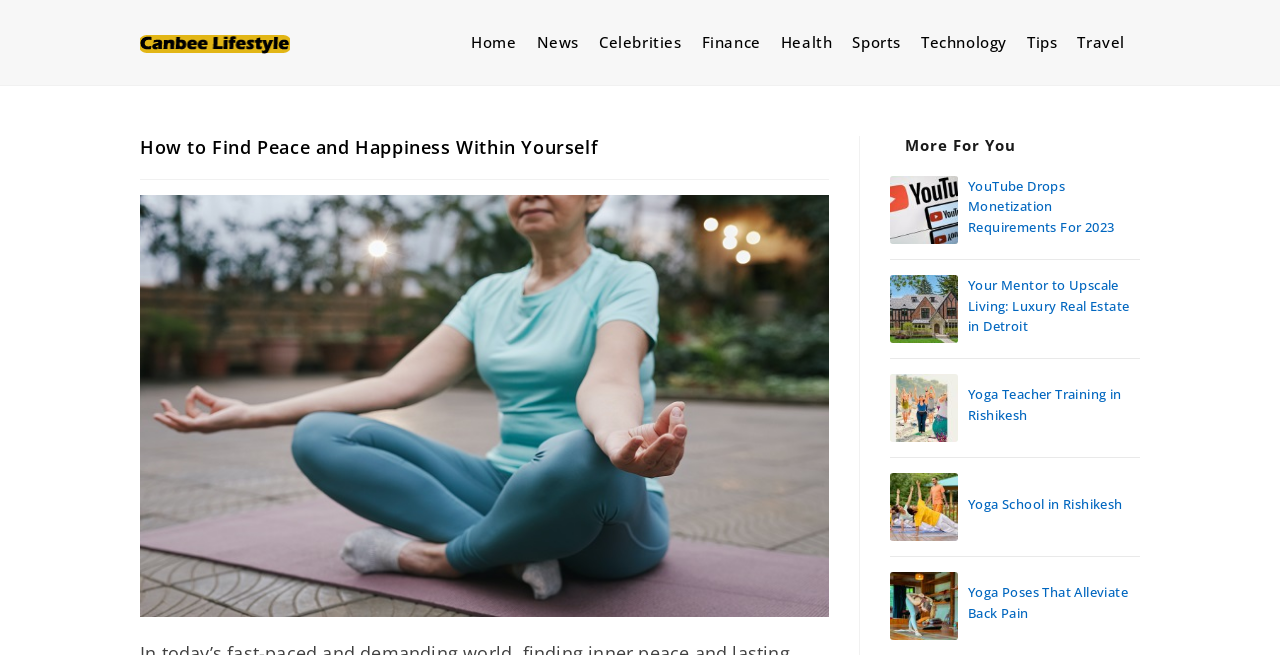Write a detailed summary of the webpage, including text, images, and layout.

This webpage is focused on discovering inner peace and happiness, with a header logo at the top left corner. Below the logo, there is a navigation menu with links to various categories, including Home, News, Celebrities, Finance, Health, Sports, Technology, Tips, and Travel, arranged horizontally across the top of the page.

The main content area is divided into two sections. On the left, there is a heading that reads "How to Find Peace and Happiness Within Yourself", followed by a large image that takes up most of the left side of the page. On the right, there is a section titled "More For You", which features a list of four articles with images, including "YouTube Drops Monetization Requirements For 2023", "Your Mentor to Upscale Living: Luxury Real Estate in Detroit", "Yoga Teacher Training in Rishikesh", and "Yoga Poses That Alleviate Back Pain". Each article has a link and an accompanying image.